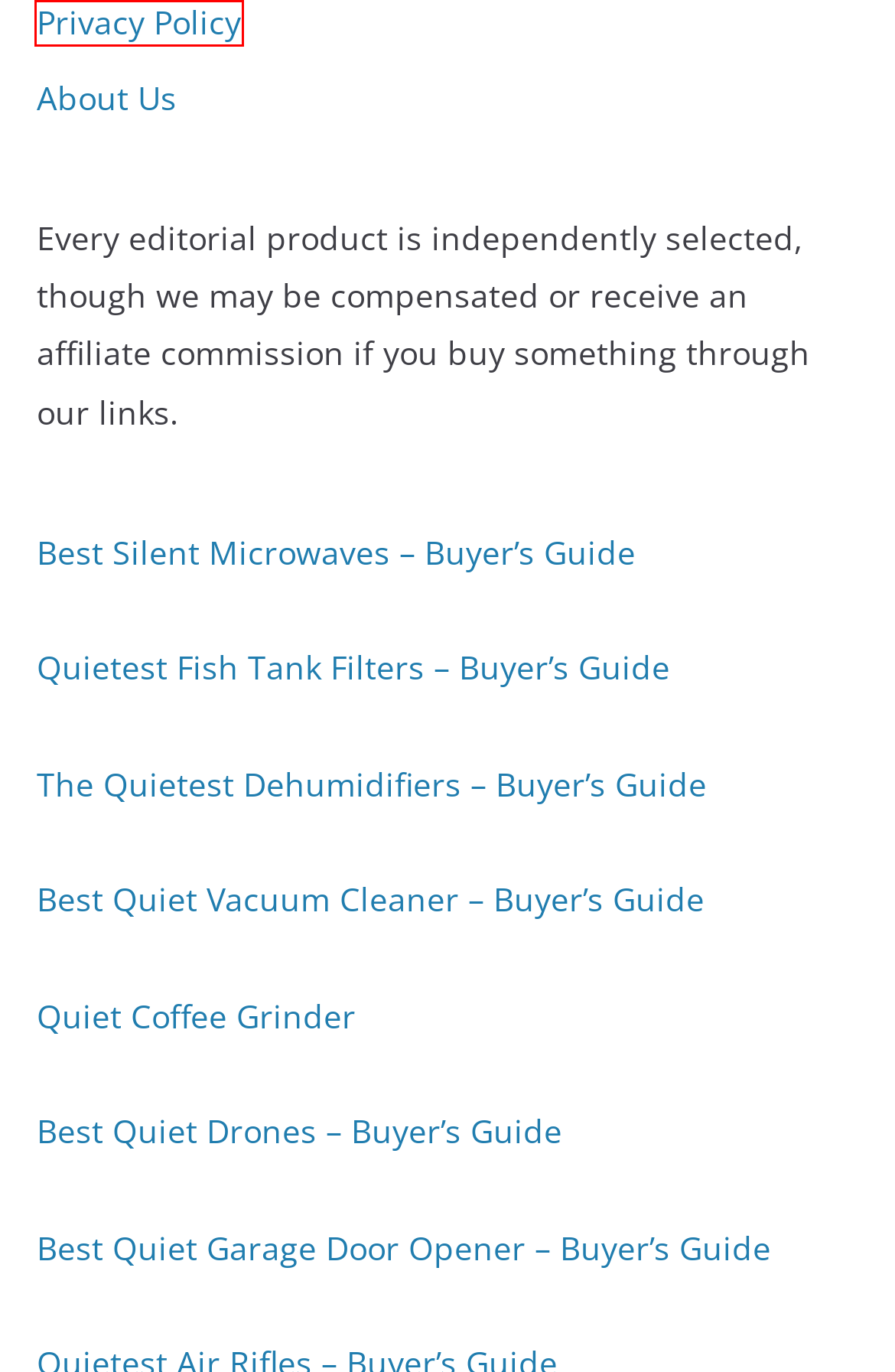Review the webpage screenshot and focus on the UI element within the red bounding box. Select the best-matching webpage description for the new webpage that follows after clicking the highlighted element. Here are the candidates:
A. Quietest Fish Tank Filters – Buyer’s Guide [2023] Tips / FAQ
B. Silence Wiki - No More Noise
C. Best Silent Microwaves – Buyer’s Guide [2023] Toshiba / GE
D. Best Quiet Drones - Buyer's Guide [2023] Zoom / Functions
E. The Quietest Dehumidifiers – Buyer’s Guide [2023] Portable
F. Quiet Coffee Grinder [2023] Manual / Electric
G. Privacy Policy - Silence Wiki
H. Quiet Mechanical Keyboard [2023] Gaming, Compact, Office, Cheap

G